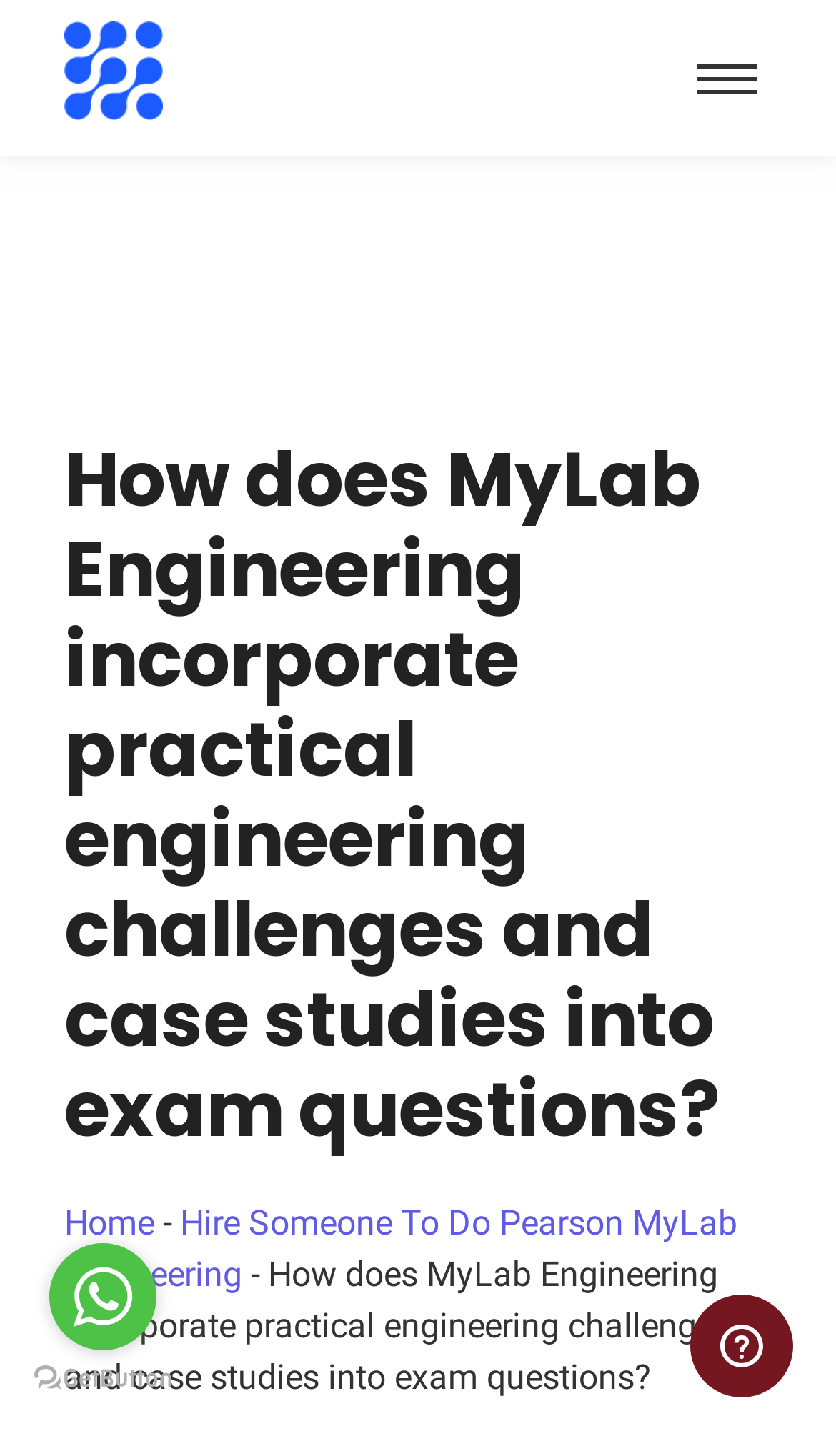Please provide the main heading of the webpage content.

How does MyLab Engineering incorporate practical engineering challenges and case studies into exam questions?